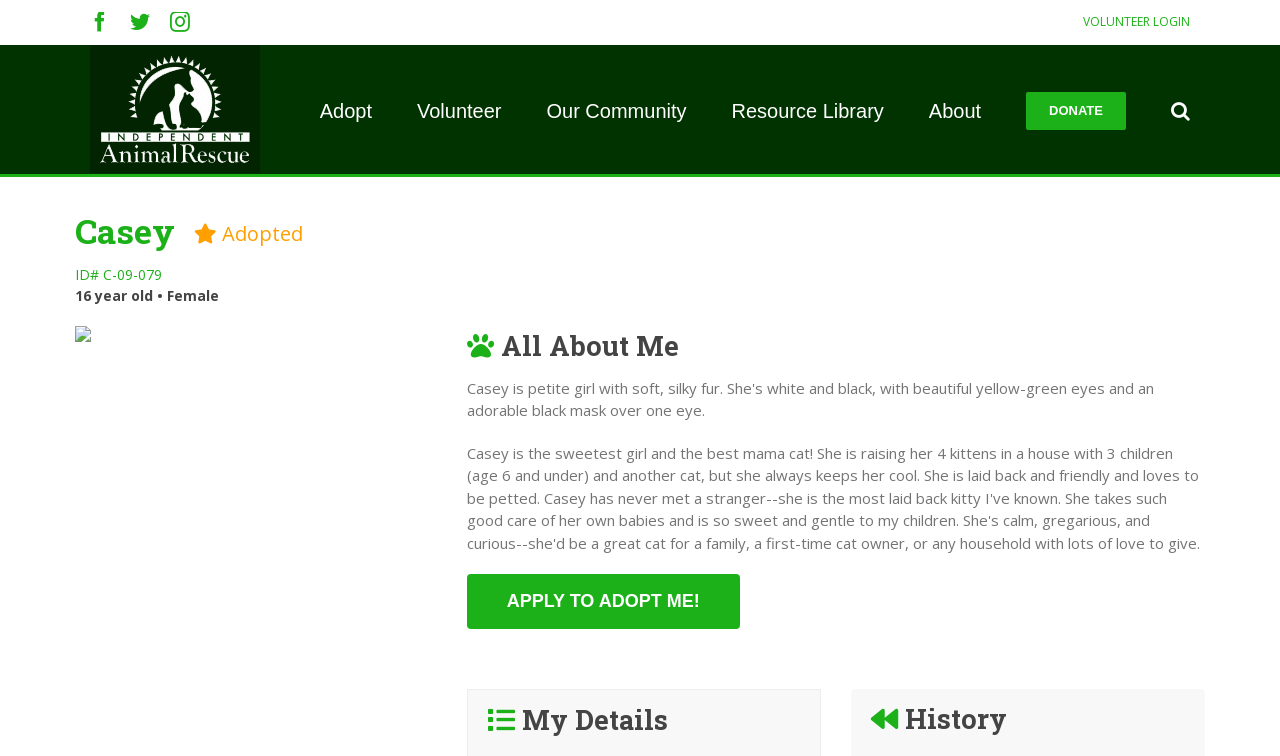Pinpoint the bounding box coordinates for the area that should be clicked to perform the following instruction: "Apply to adopt this animal".

[0.365, 0.759, 0.578, 0.832]